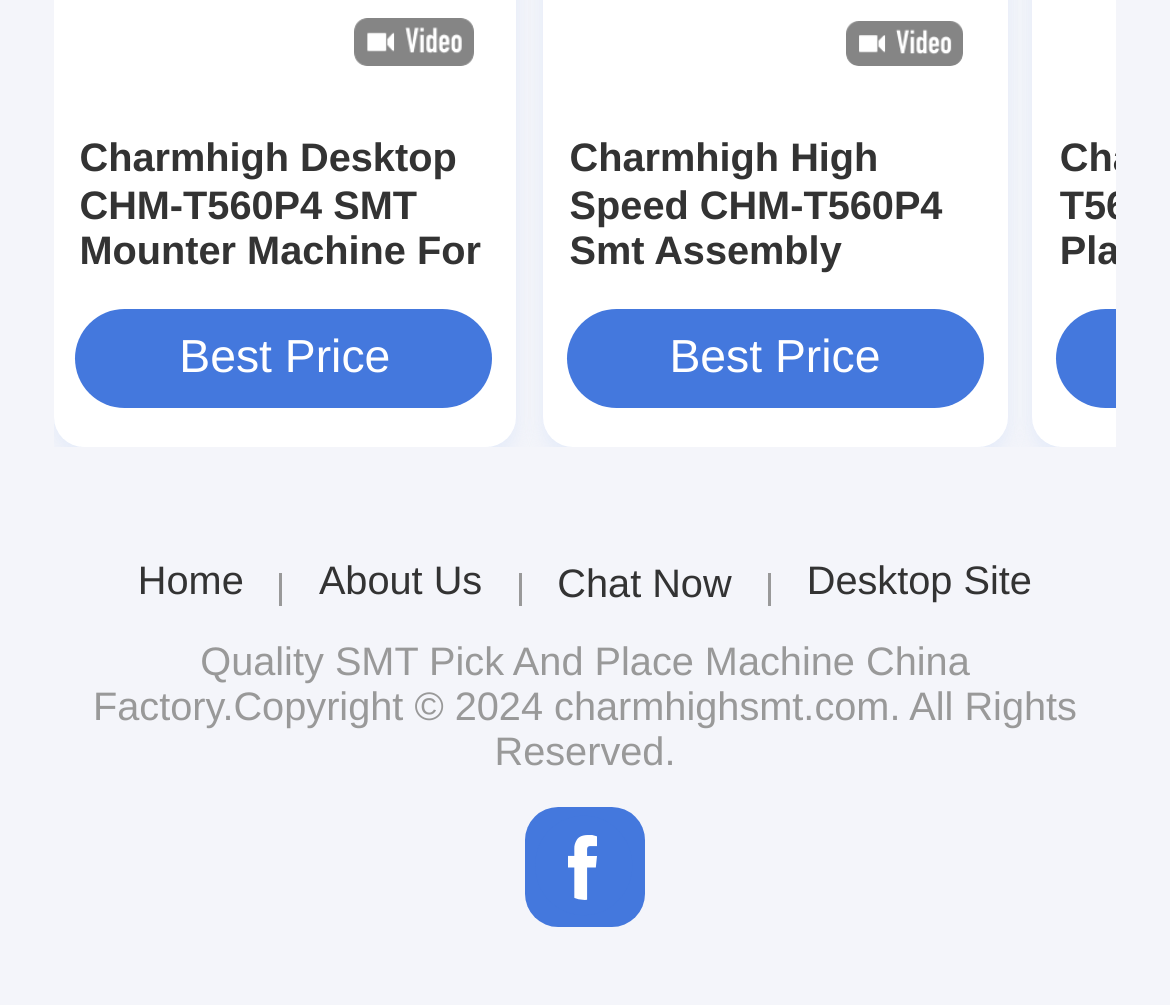Ascertain the bounding box coordinates for the UI element detailed here: "SMT Pick And Place Machine". The coordinates should be provided as [left, top, right, bottom] with each value being a float between 0 and 1.

[0.286, 0.635, 0.731, 0.68]